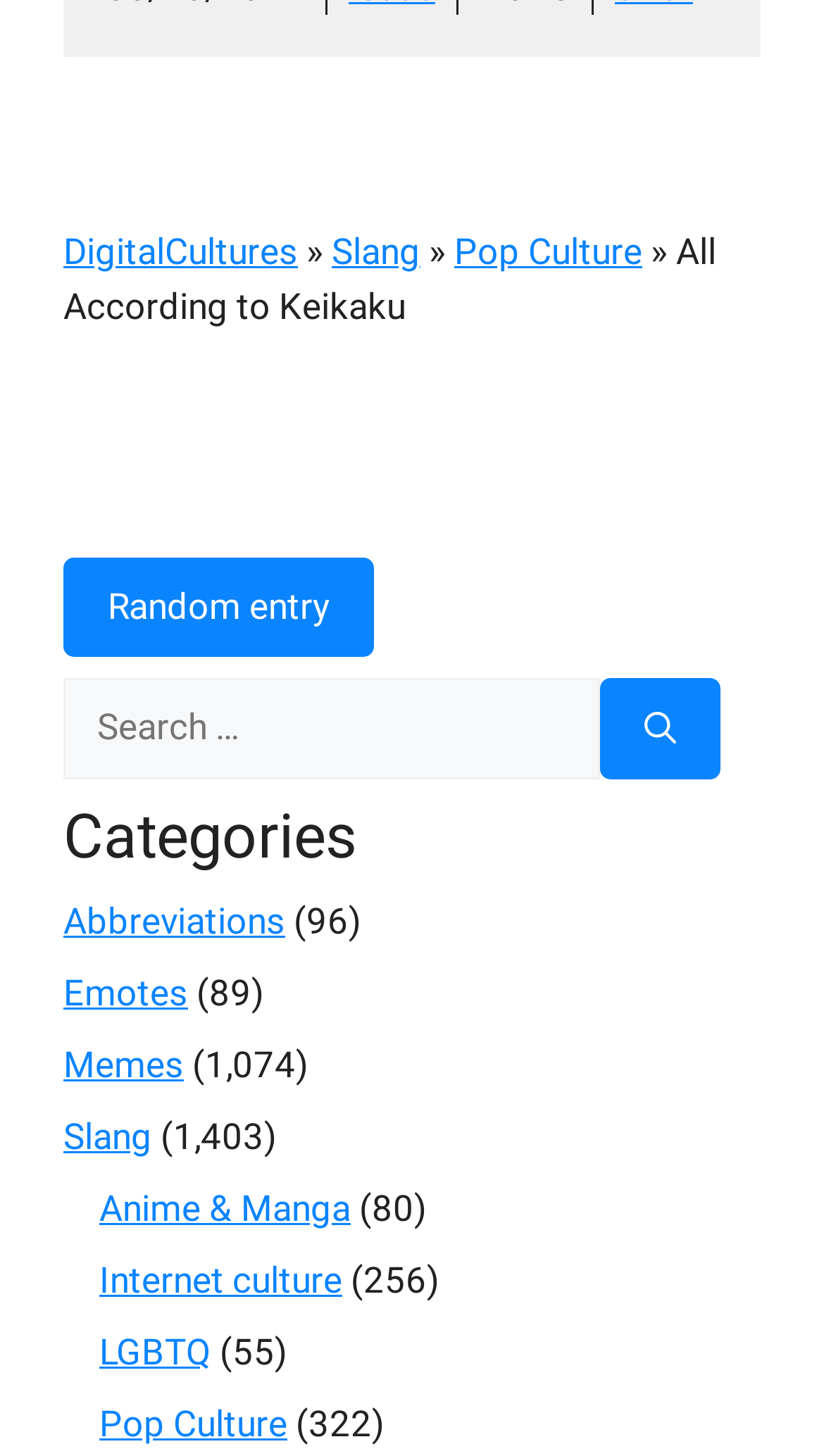Locate the bounding box coordinates of the element you need to click to accomplish the task described by this instruction: "Contact me".

None